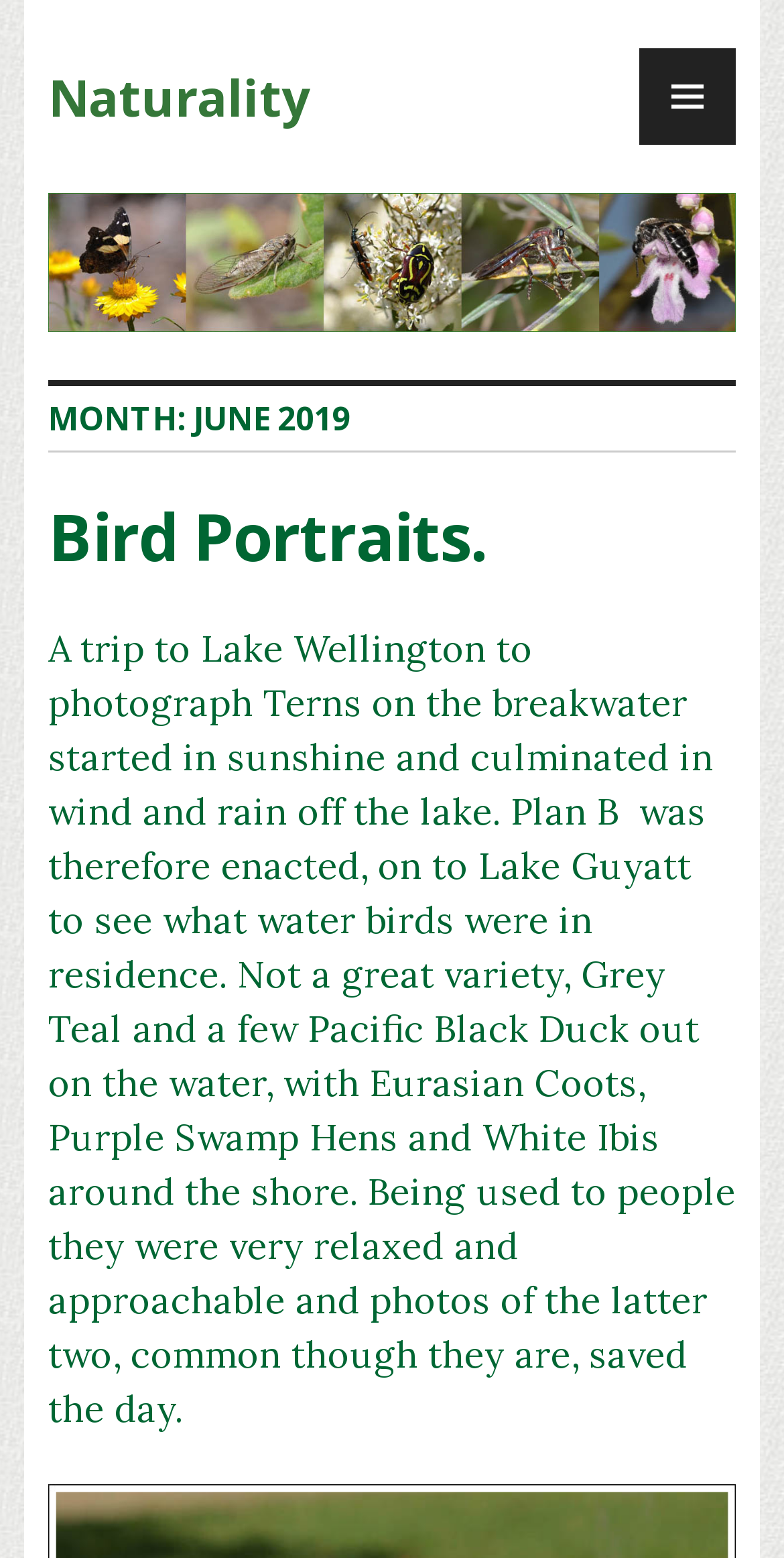Extract the primary header of the webpage and generate its text.

MONTH: JUNE 2019